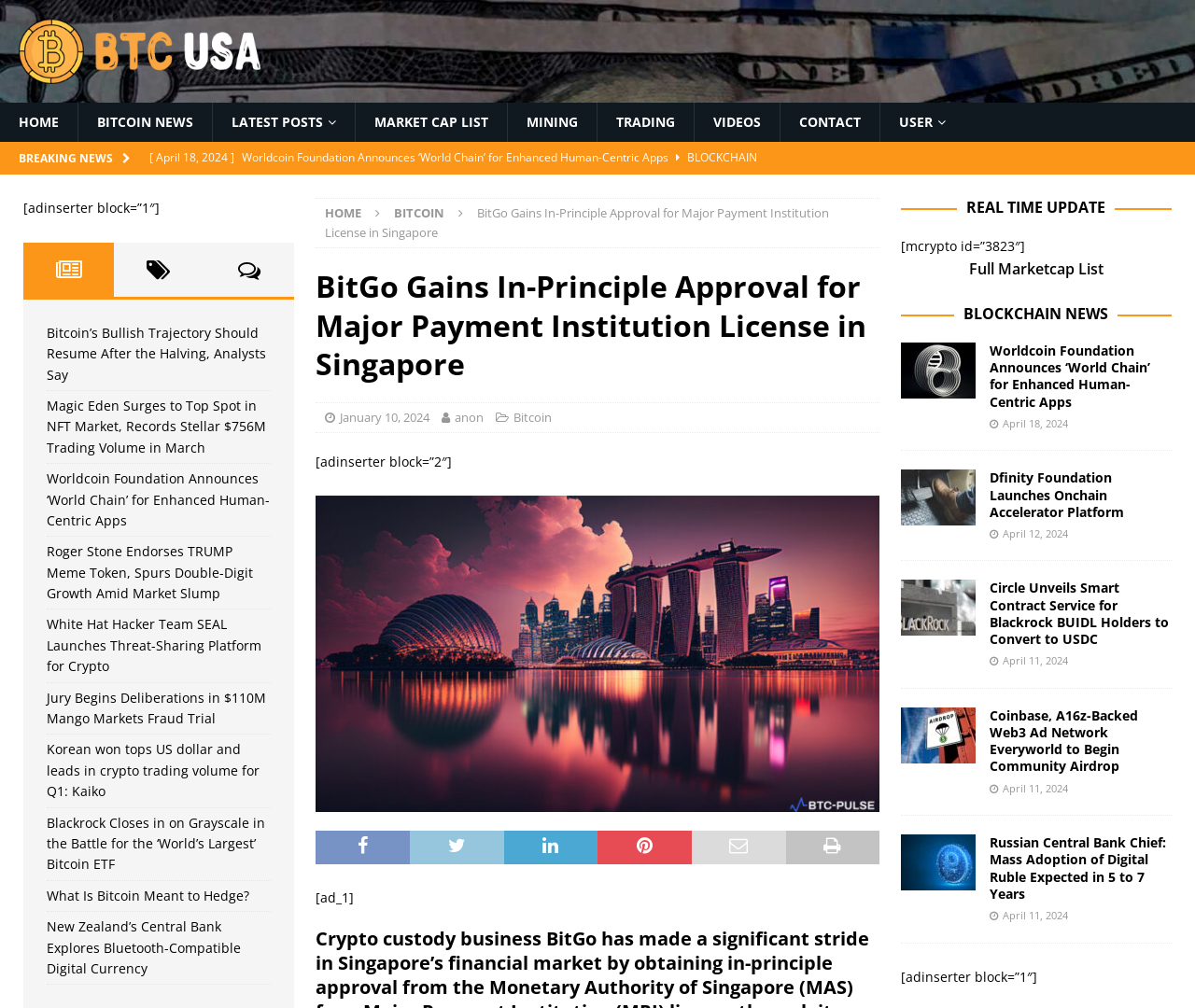Provide a one-word or short-phrase answer to the question:
What is the topic of the article with the image?

BitGo Gains In-Principle Approval